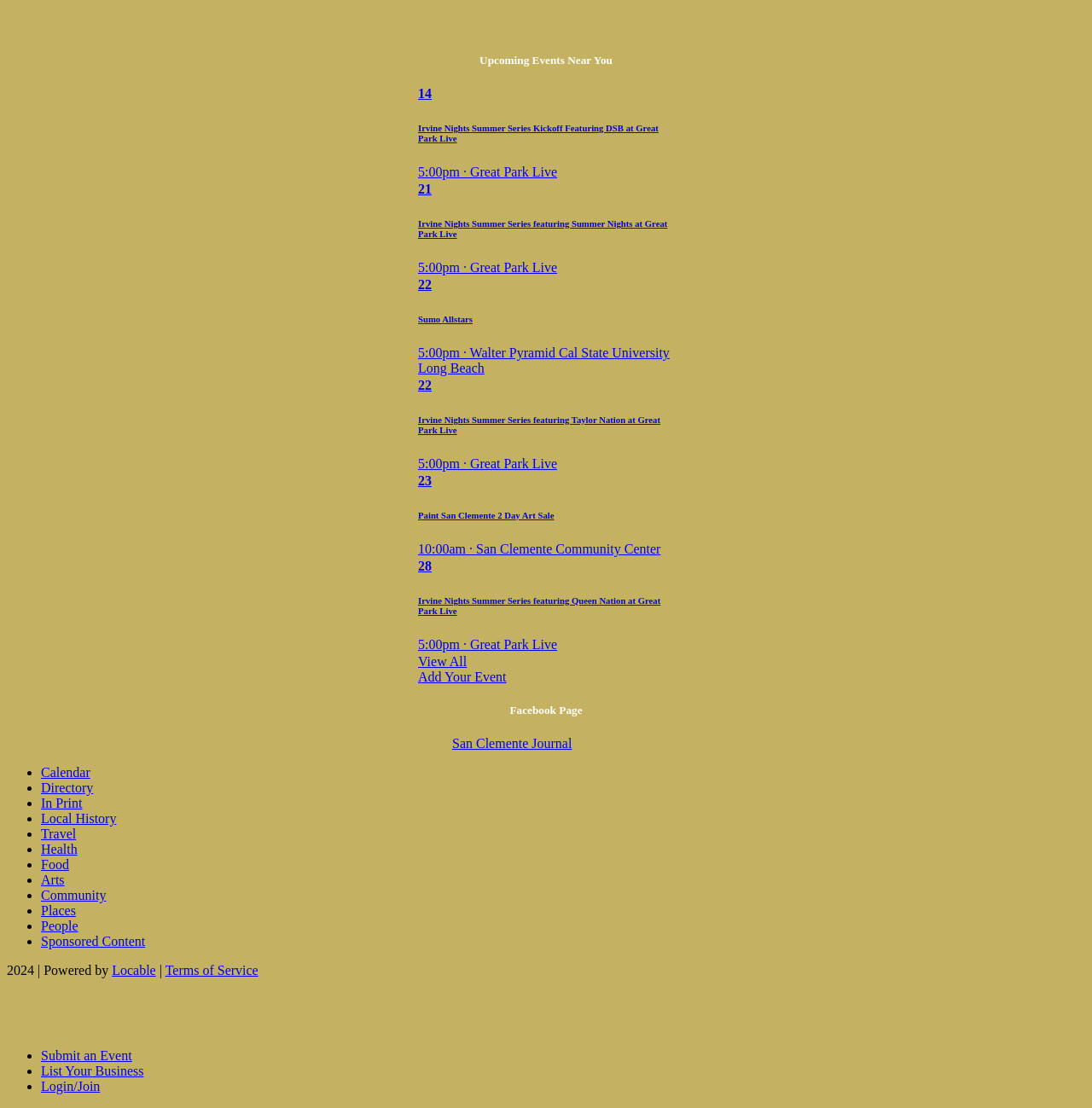Please give a one-word or short phrase response to the following question: 
What is the location of the event on July 22?

Great Park Live